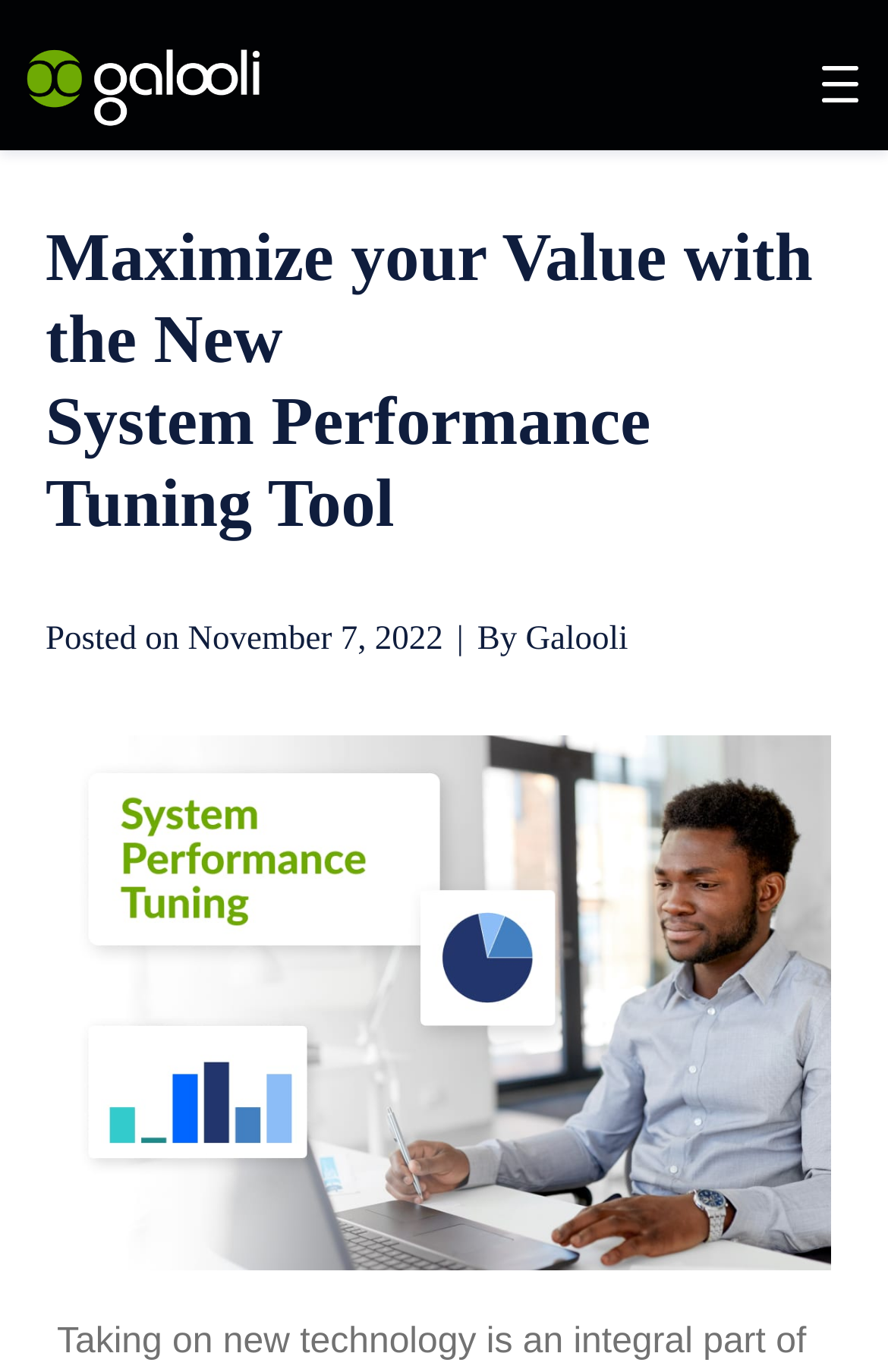Give a one-word or phrase response to the following question: Who is the author of the post?

Galooli